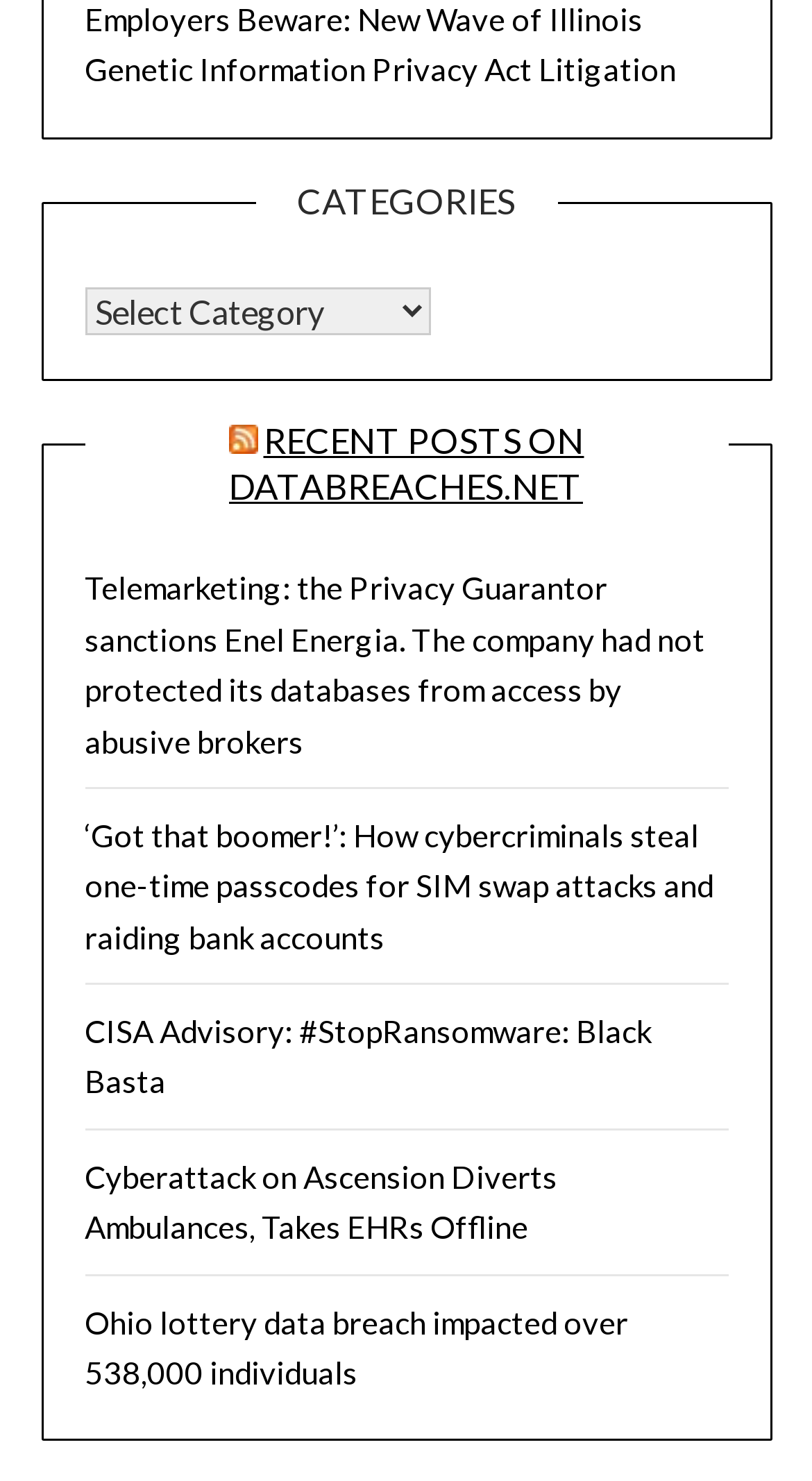Can you find the bounding box coordinates of the area I should click to execute the following instruction: "Read the article about Illinois Genetic Information Privacy Act Litigation"?

[0.104, 0.0, 0.832, 0.06]